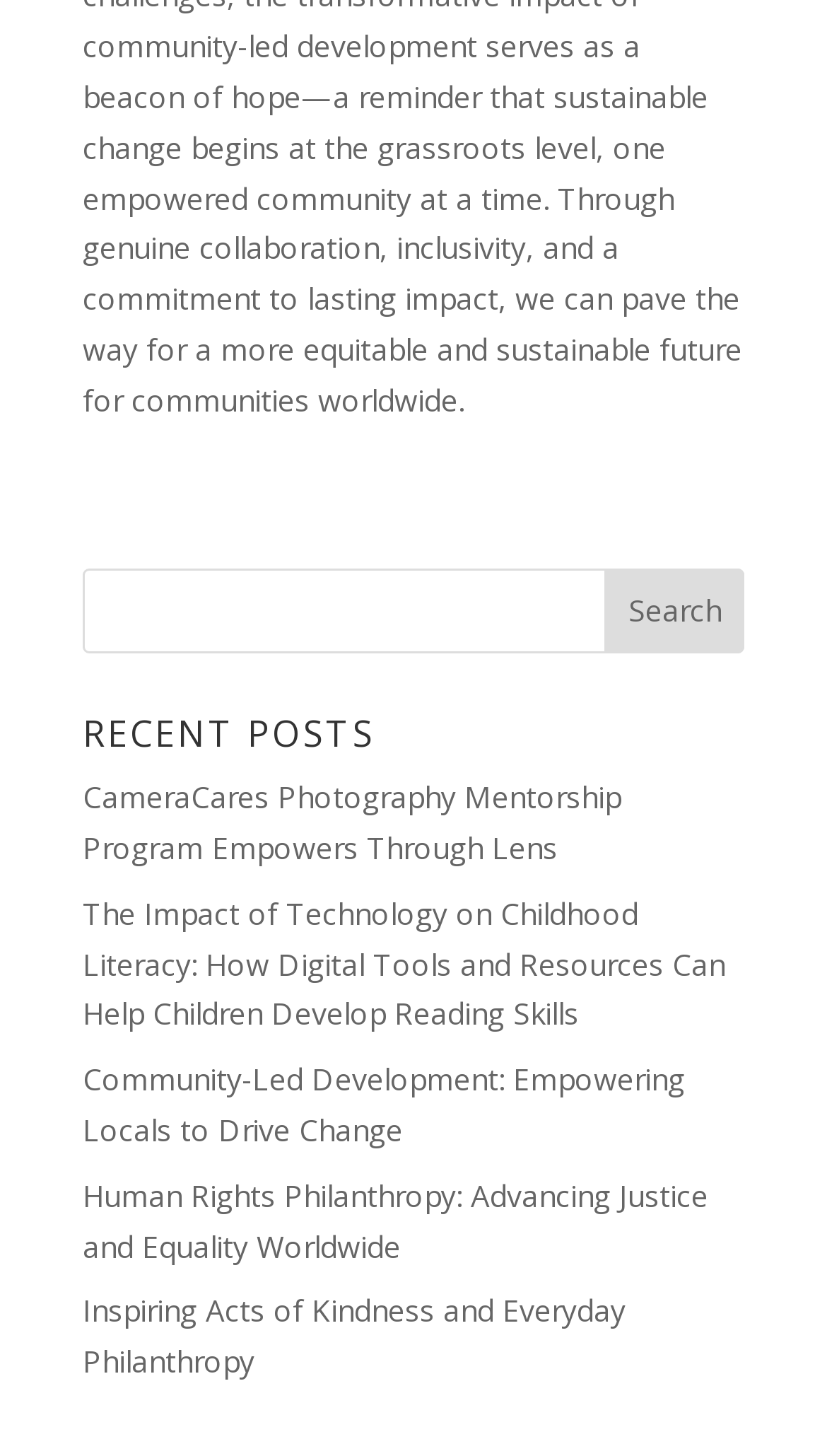Can users interact with the posts?
Kindly offer a detailed explanation using the data available in the image.

The recent posts are presented as links, indicating that users can click on them to read more or interact with the content in some way.